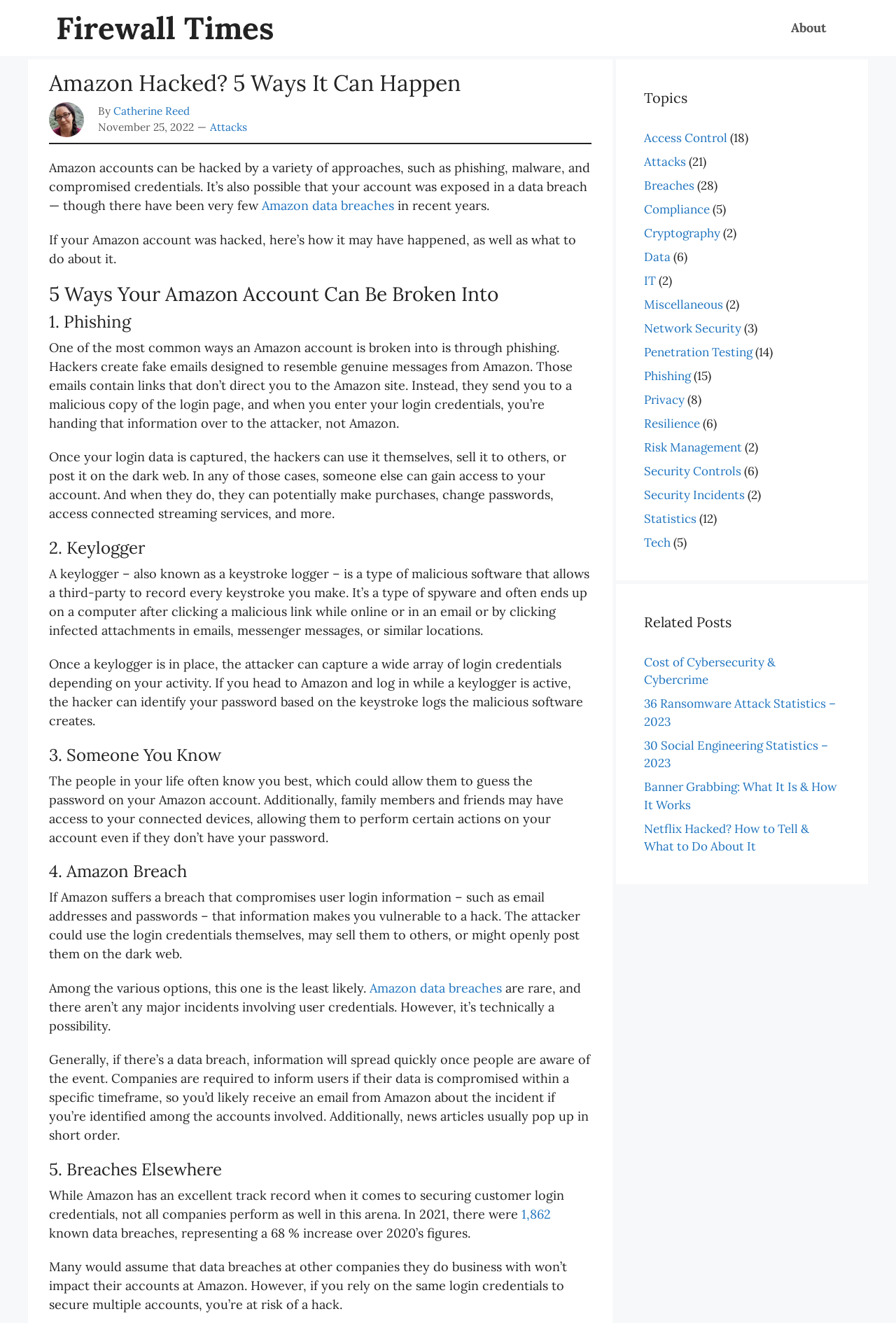Determine the bounding box coordinates of the region I should click to achieve the following instruction: "Learn more about Amazon data breaches". Ensure the bounding box coordinates are four float numbers between 0 and 1, i.e., [left, top, right, bottom].

[0.292, 0.149, 0.44, 0.161]